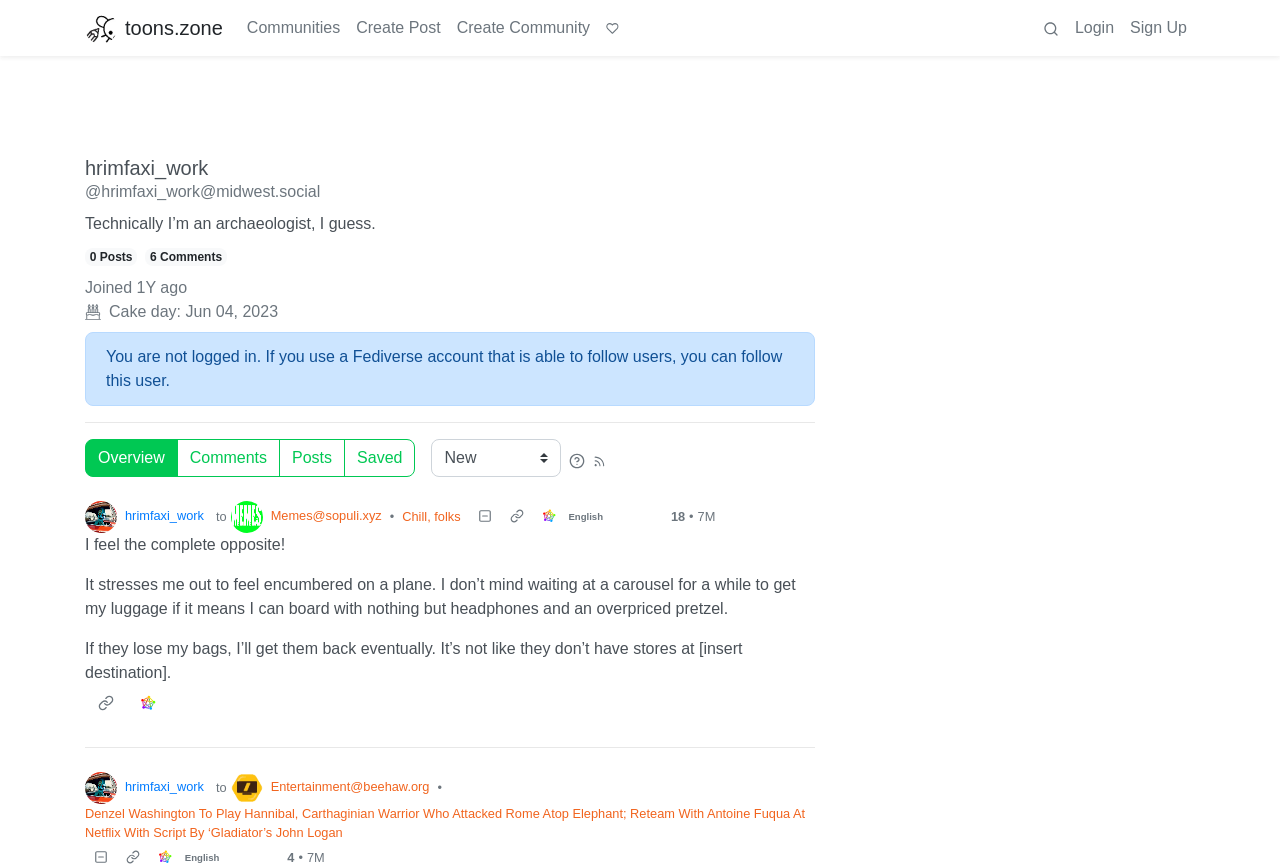Using the description: "Create Post", determine the UI element's bounding box coordinates. Ensure the coordinates are in the format of four float numbers between 0 and 1, i.e., [left, top, right, bottom].

[0.272, 0.009, 0.351, 0.056]